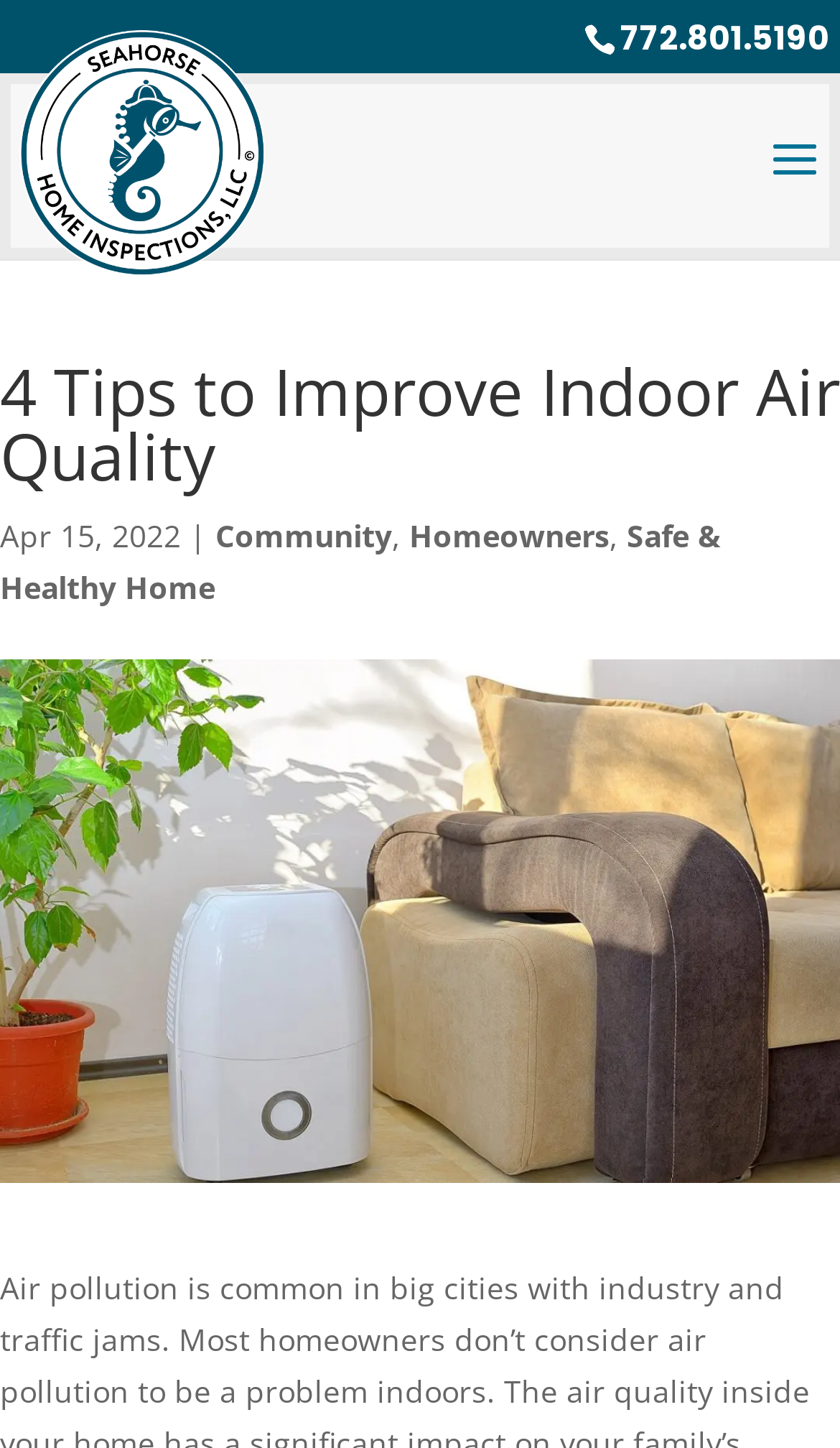Locate the primary heading on the webpage and return its text.

4 Tips to Improve Indoor Air Quality